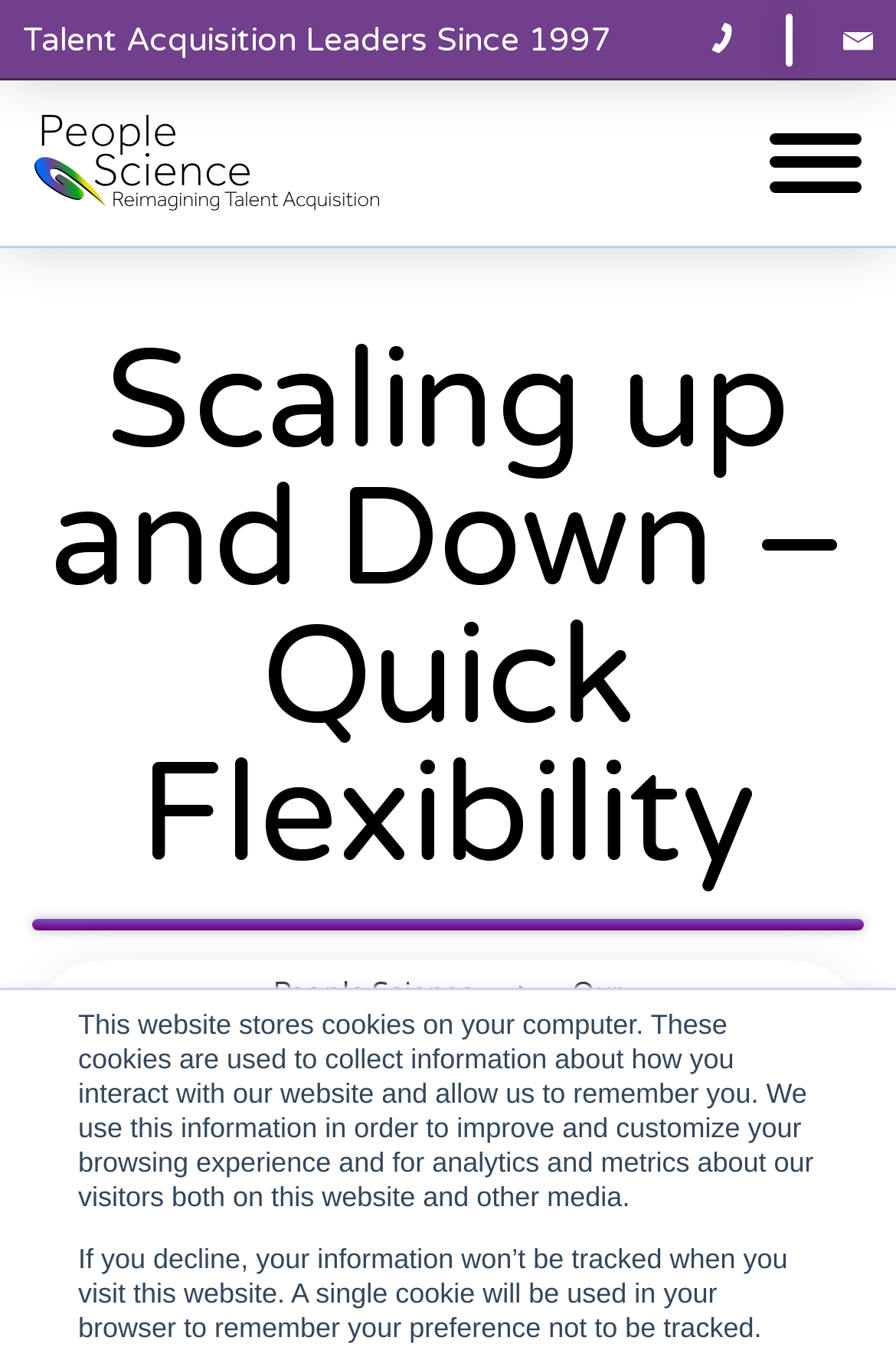What is the topic of the webpage?
Offer a detailed and full explanation in response to the question.

The topic of the webpage can be inferred from the heading 'Scaling up and Down –Quick Flexibility' which is prominently displayed on the webpage.